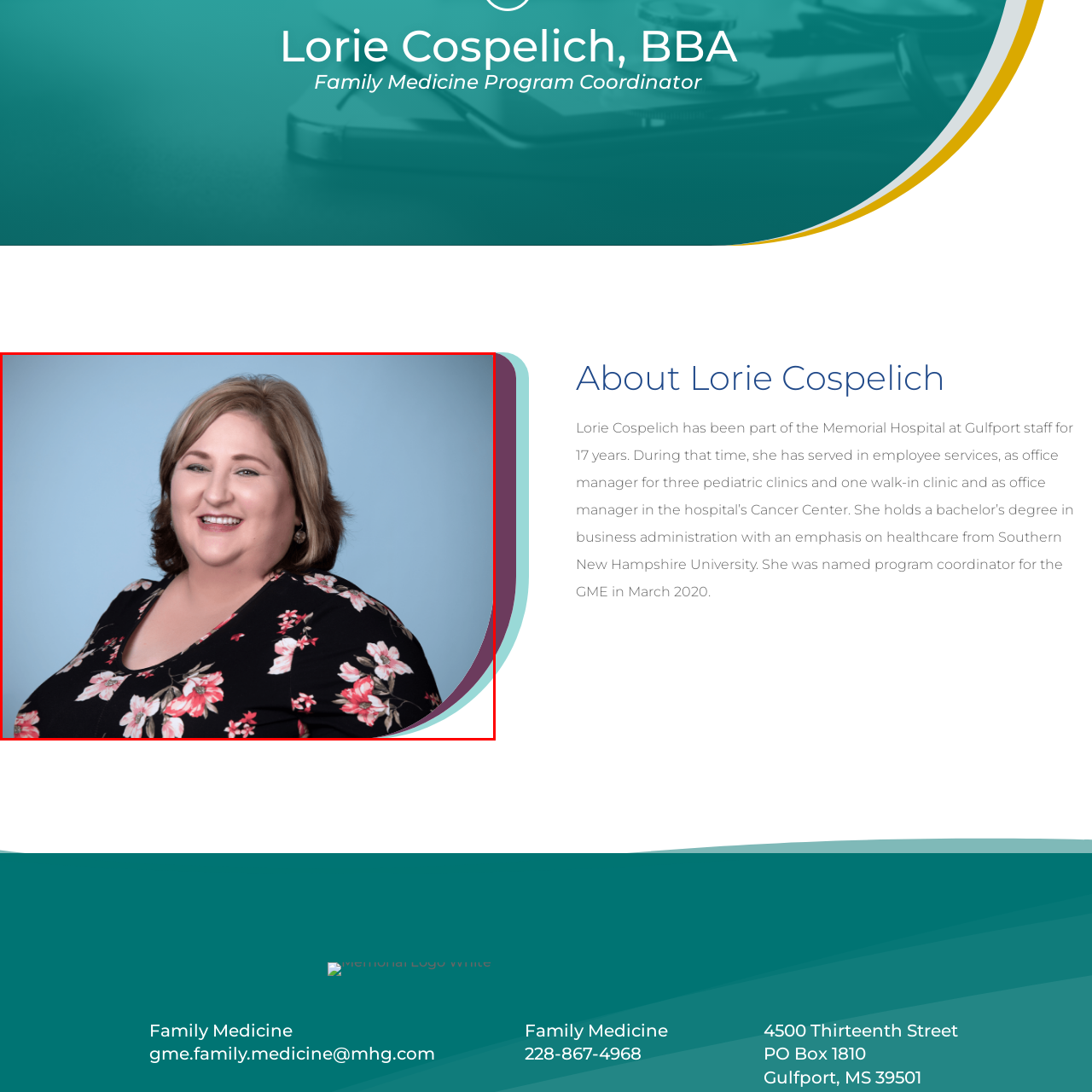What is the dominant color of Lorie's top?
View the image encased in the red bounding box and respond with a detailed answer informed by the visual information.

Although the caption mentions that Lorie's top has 'vibrant floral patterns', it is described as a 'black top', implying that black is the primary color.